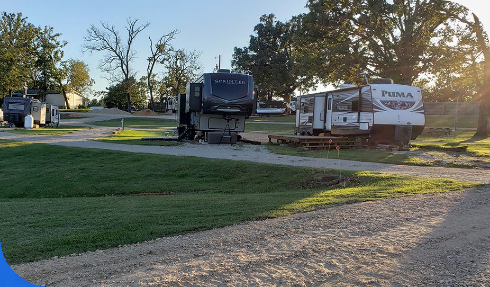What is the atmosphere of the RV park?
Using the details shown in the screenshot, provide a comprehensive answer to the question.

The image showcases a warm glow of sunlight casting over the park, highlighting the lush green trees that line the area, creating a welcoming atmosphere for visitors.